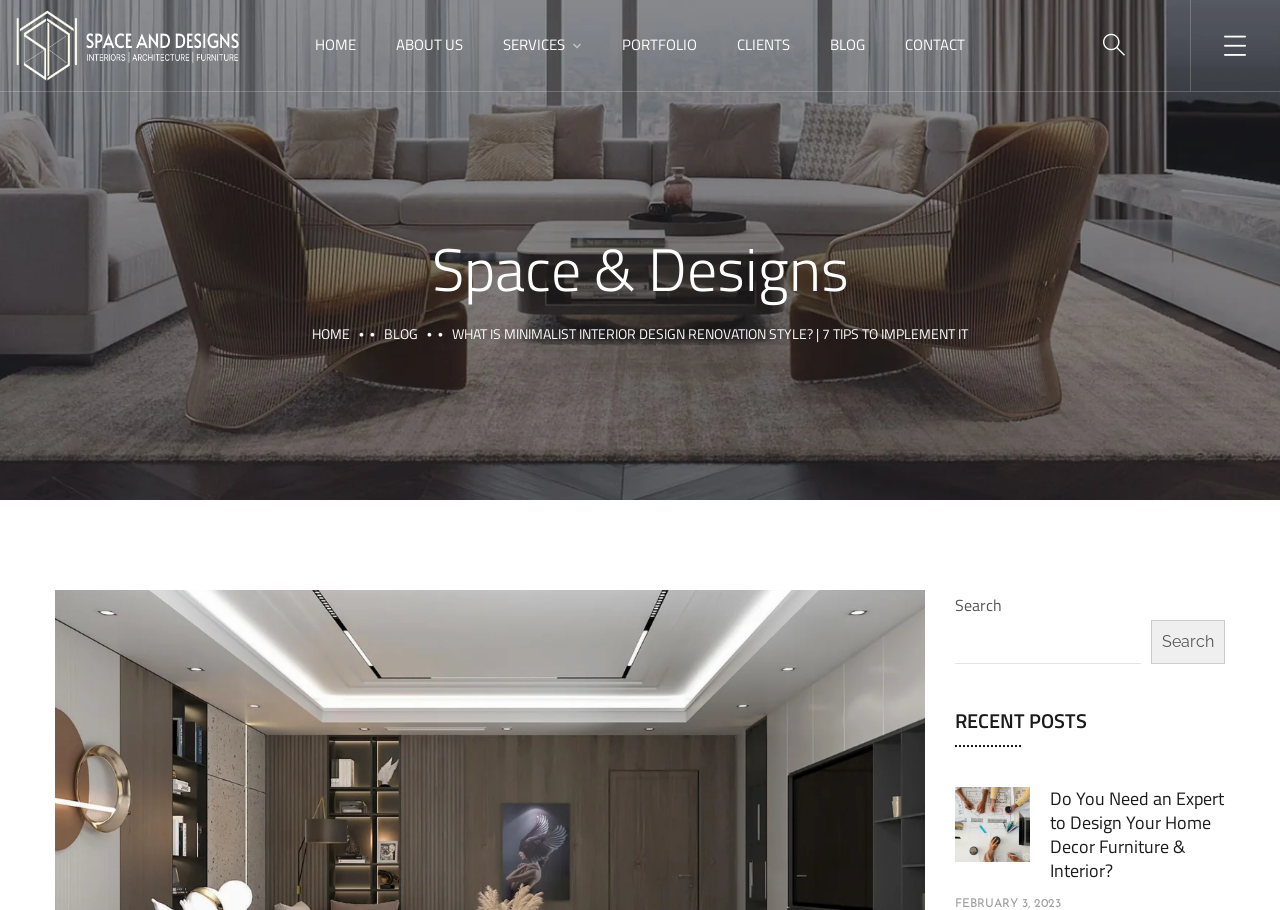Using the description "Mitglied von", locate and provide the bounding box of the UI element.

None